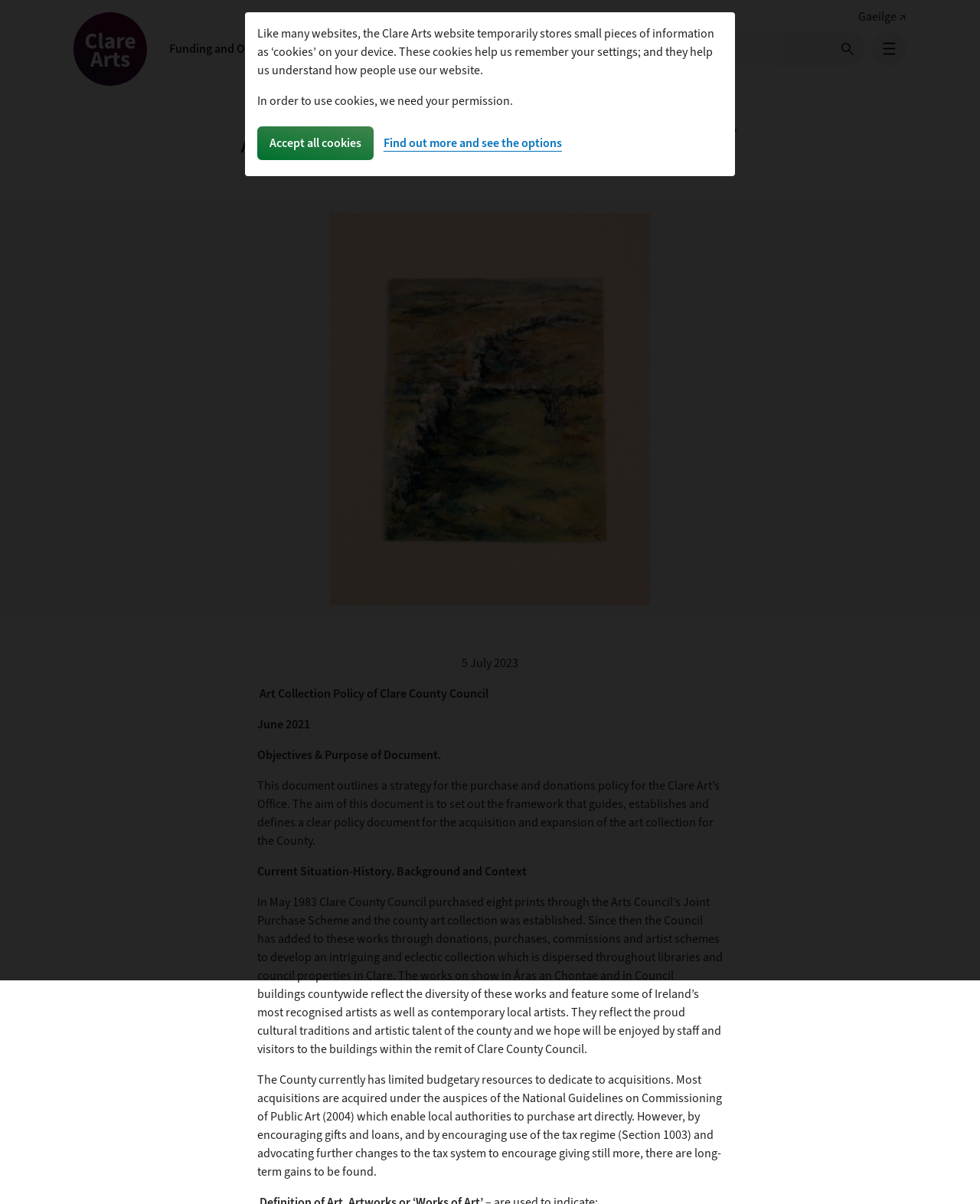What is the purpose of this document?
Please analyze the image and answer the question with as much detail as possible.

Based on the webpage content, the document is about the Art Collection Policy of Clare County Council, and its purpose is to outline a strategy for the purchase and donations policy for the Clare Art's Office.